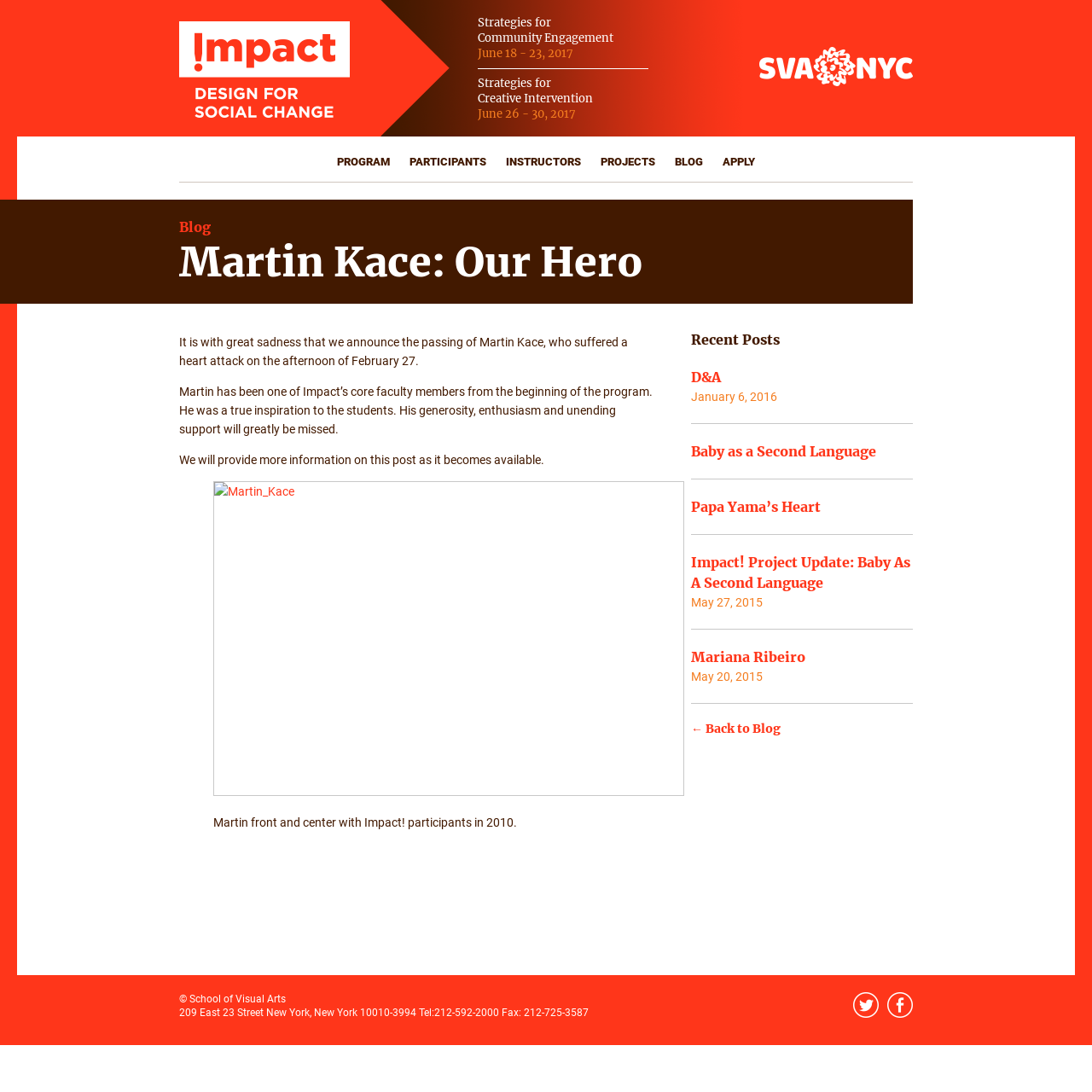Find the bounding box coordinates of the UI element according to this description: "aria-label="Advertisement" name="aswift_3" title="Advertisement"".

None